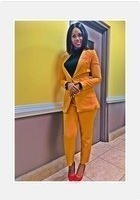Describe thoroughly the contents of the image.

The image features a confident individual named Ta’ra, a certified tutor from CUNY Medgar Evers College. She stands elegantly in a vibrant yellow suit that reflects a sense of professionalism and style. The outfit is complemented by bright red heels, which add a pop of color to her ensemble. Ta’ra poses against a warm yellow wall, creating a lively backdrop that enhances her cheerful demeanor. This visual representation is part of a showcase highlighting her qualifications and role as a tutor, inviting potential clients to connect with her expertise.